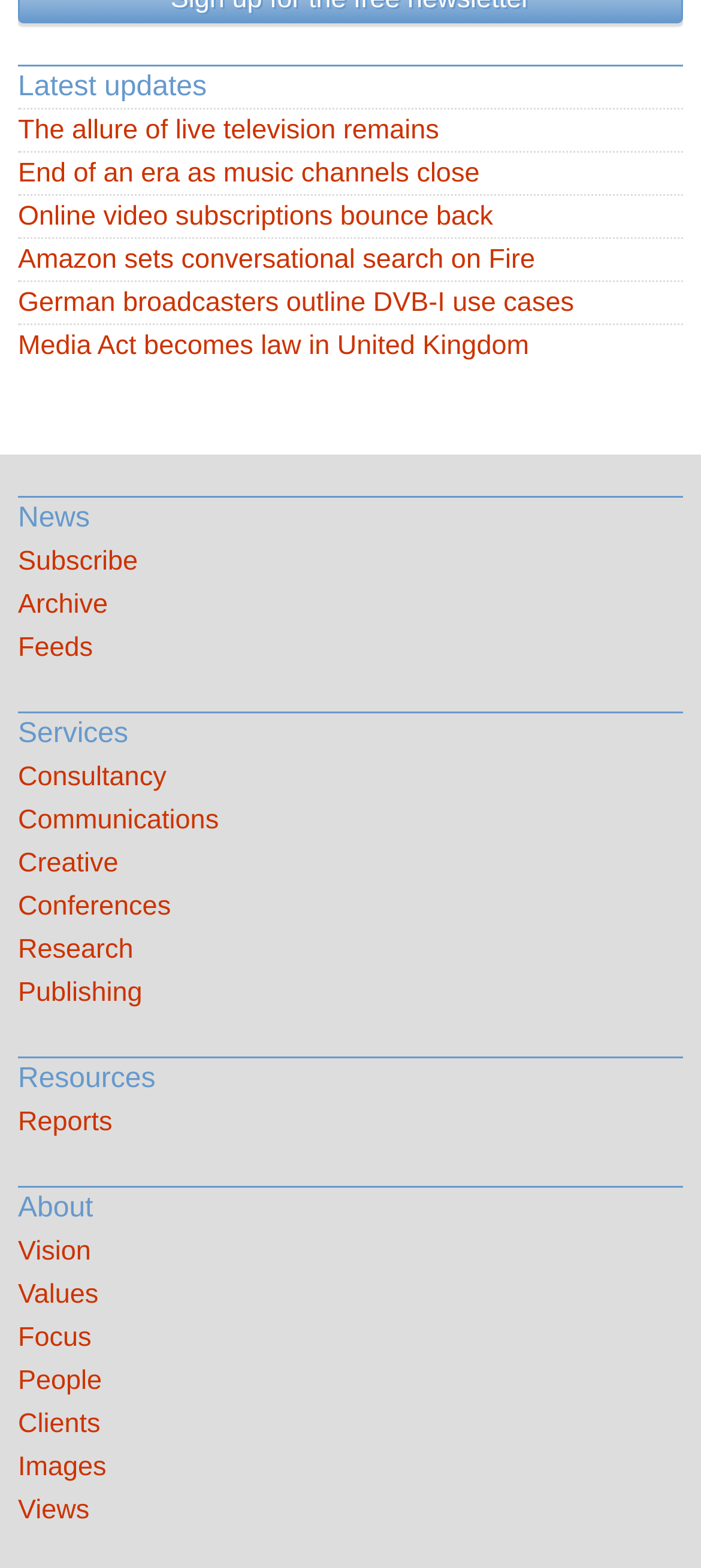Pinpoint the bounding box coordinates for the area that should be clicked to perform the following instruction: "Know about the company's vision".

[0.026, 0.785, 0.974, 0.812]